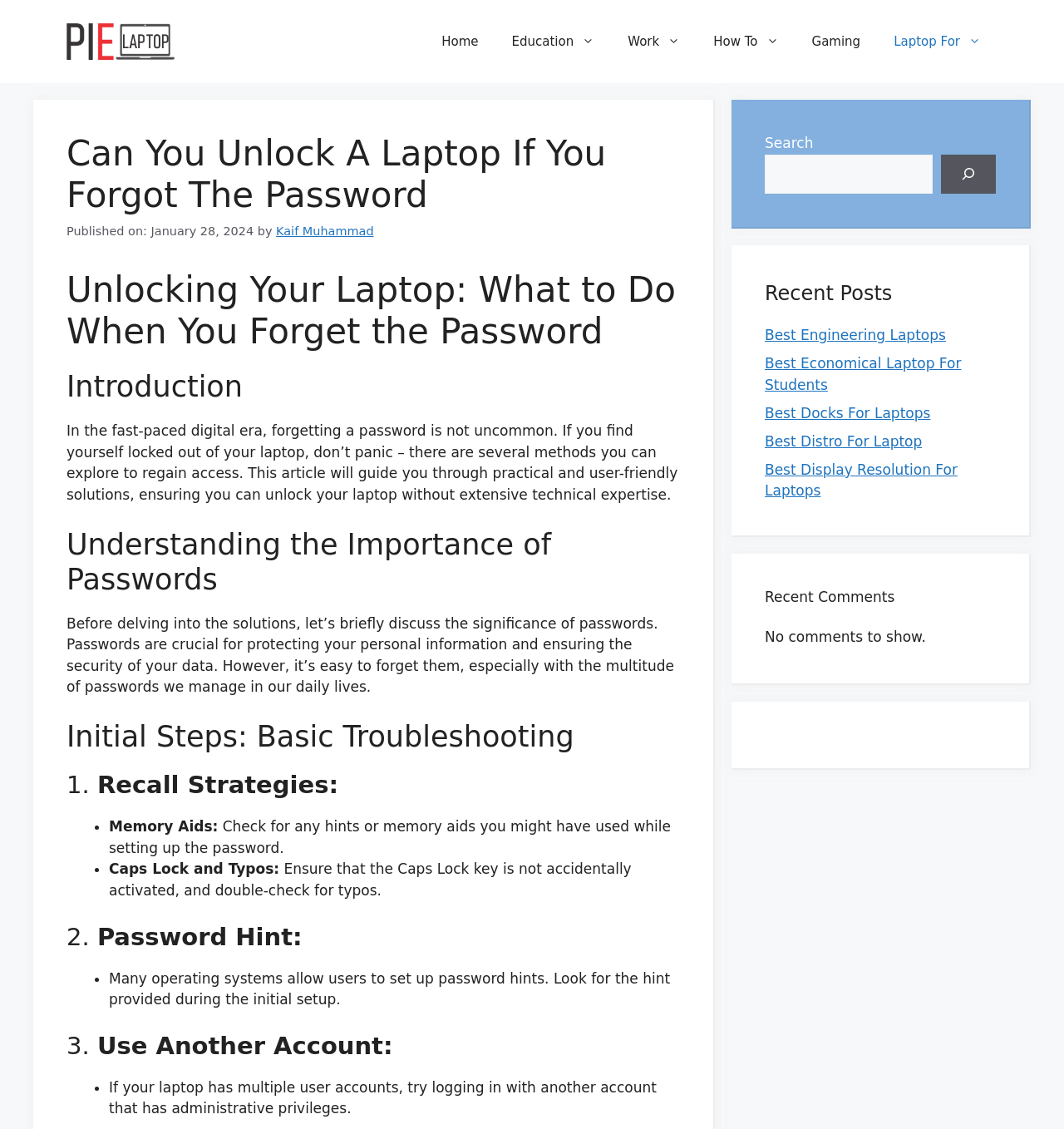Identify the bounding box coordinates for the UI element that matches this description: "name="s"".

[0.719, 0.137, 0.877, 0.172]